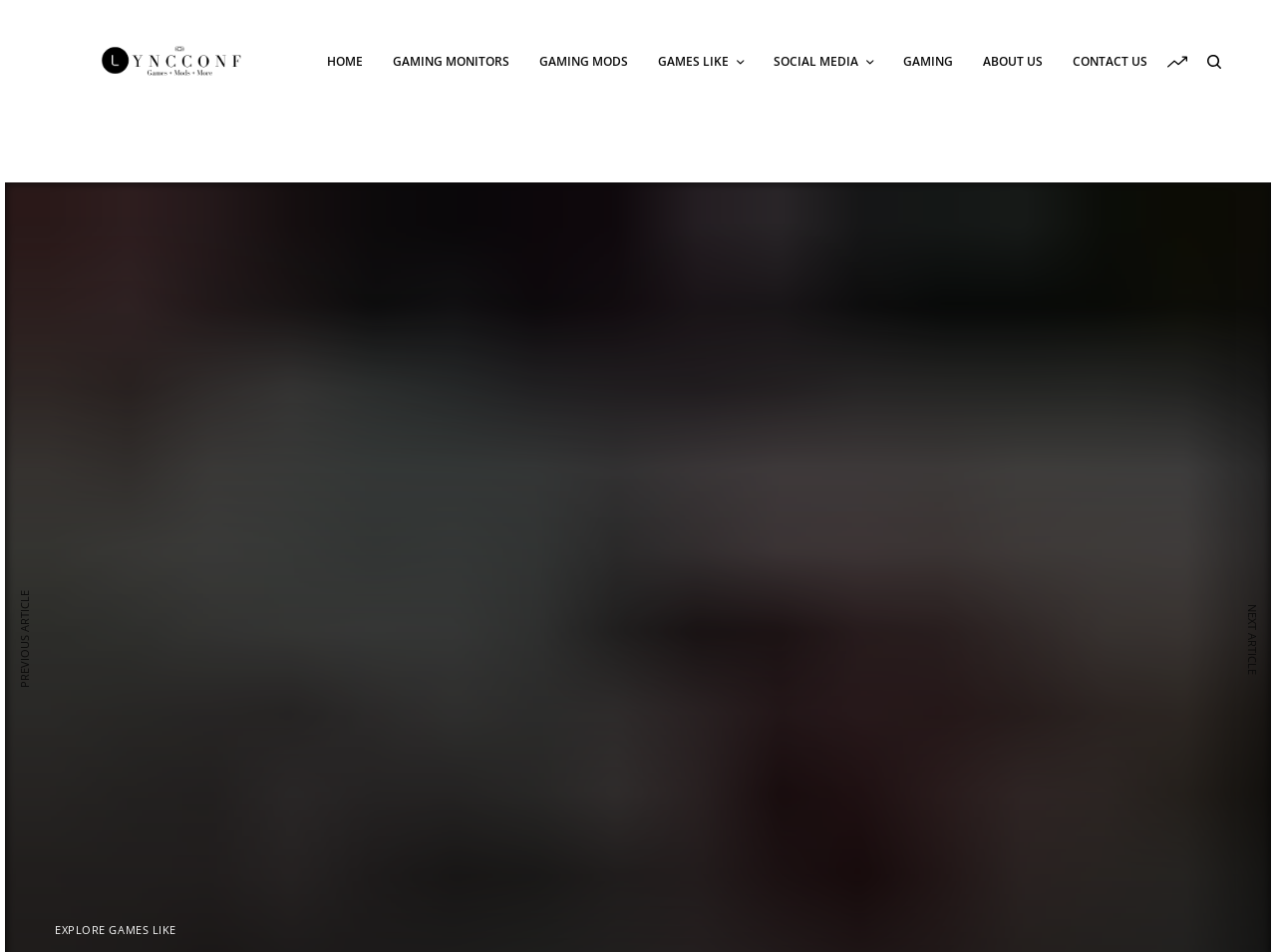Given the description "Gaming", provide the bounding box coordinates of the corresponding UI element.

[0.708, 0.0, 0.747, 0.129]